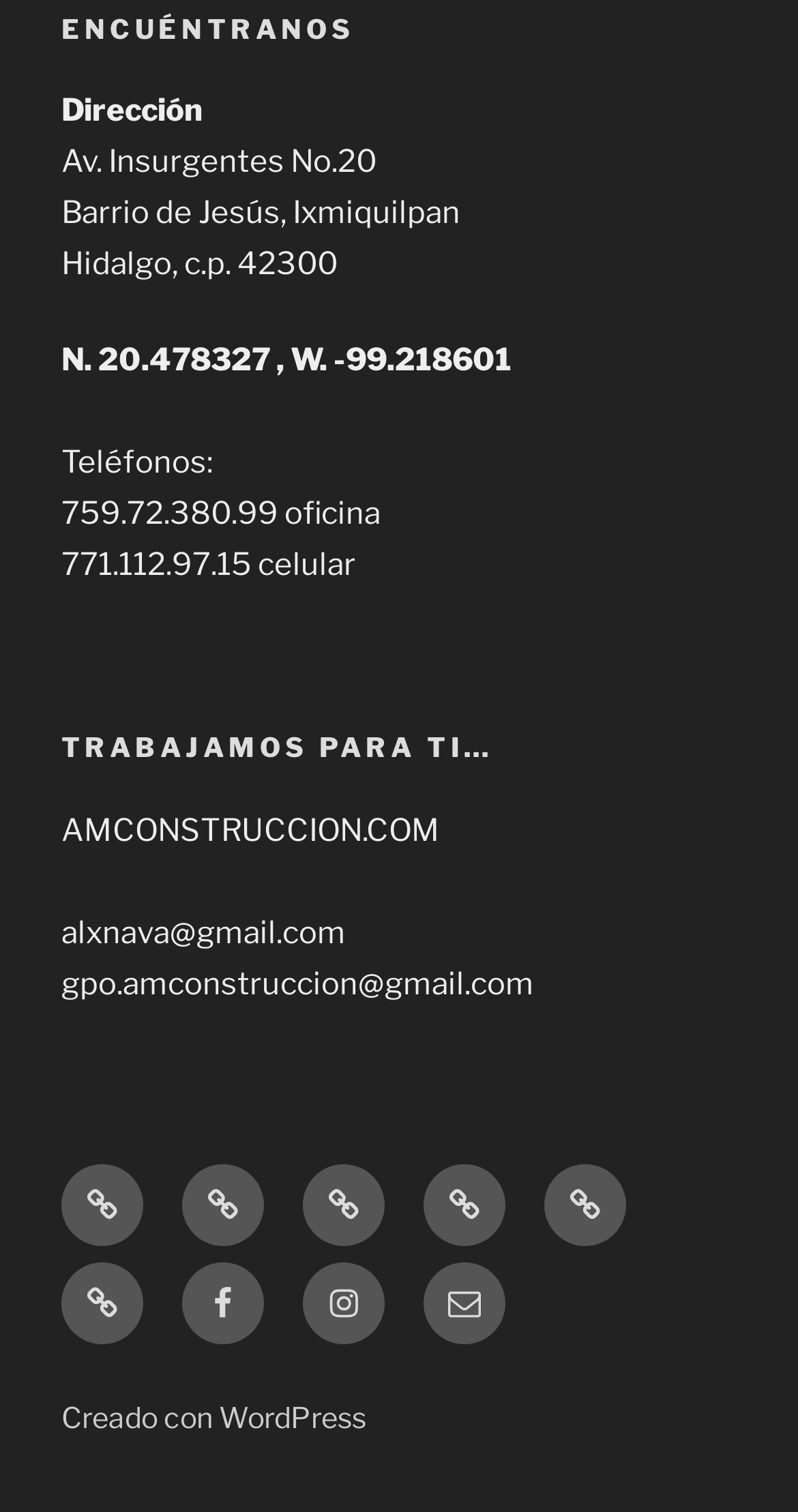Could you specify the bounding box coordinates for the clickable section to complete the following instruction: "View Contáctanos"?

[0.379, 0.77, 0.482, 0.824]